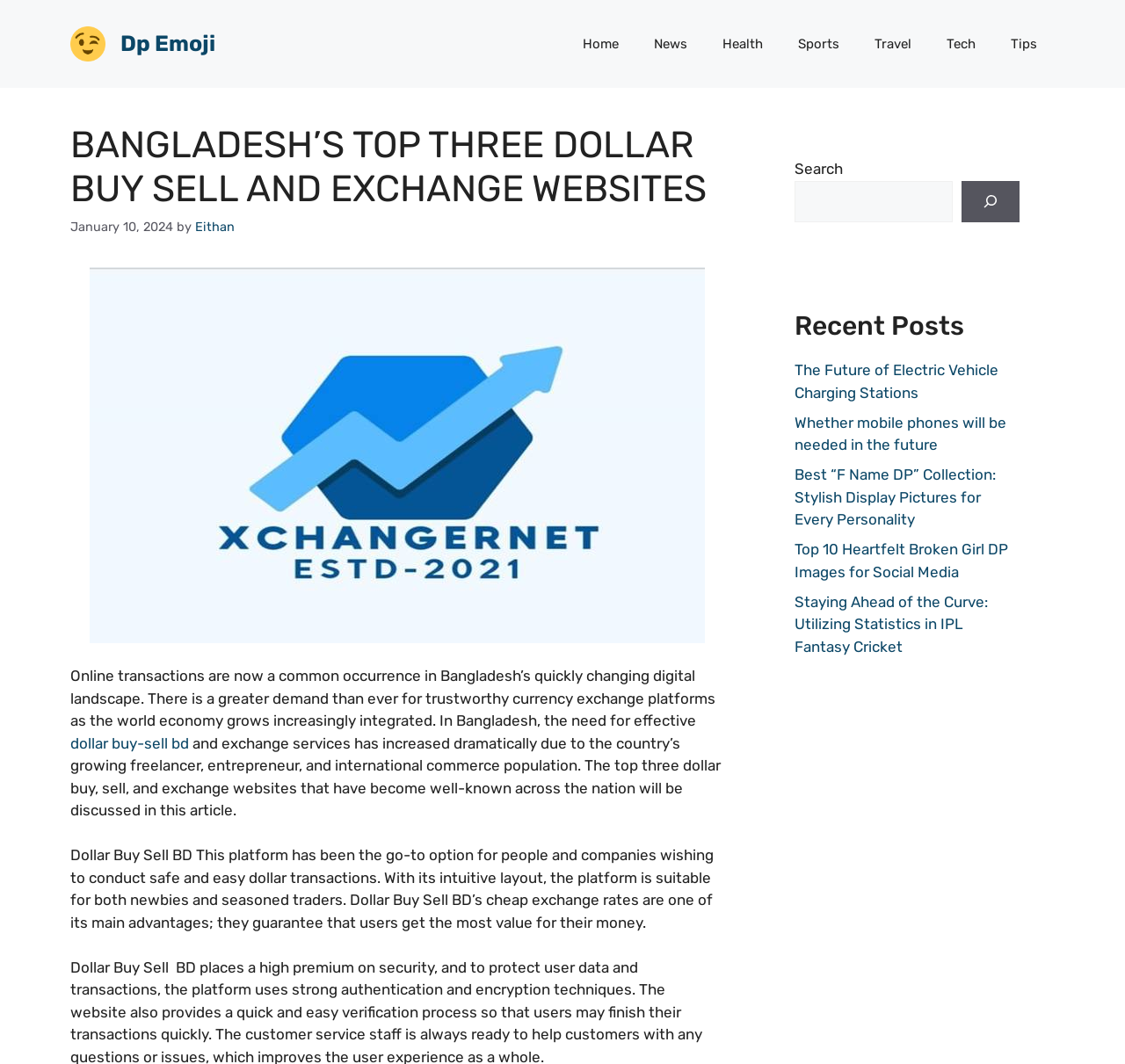Find and indicate the bounding box coordinates of the region you should select to follow the given instruction: "Call the office".

None